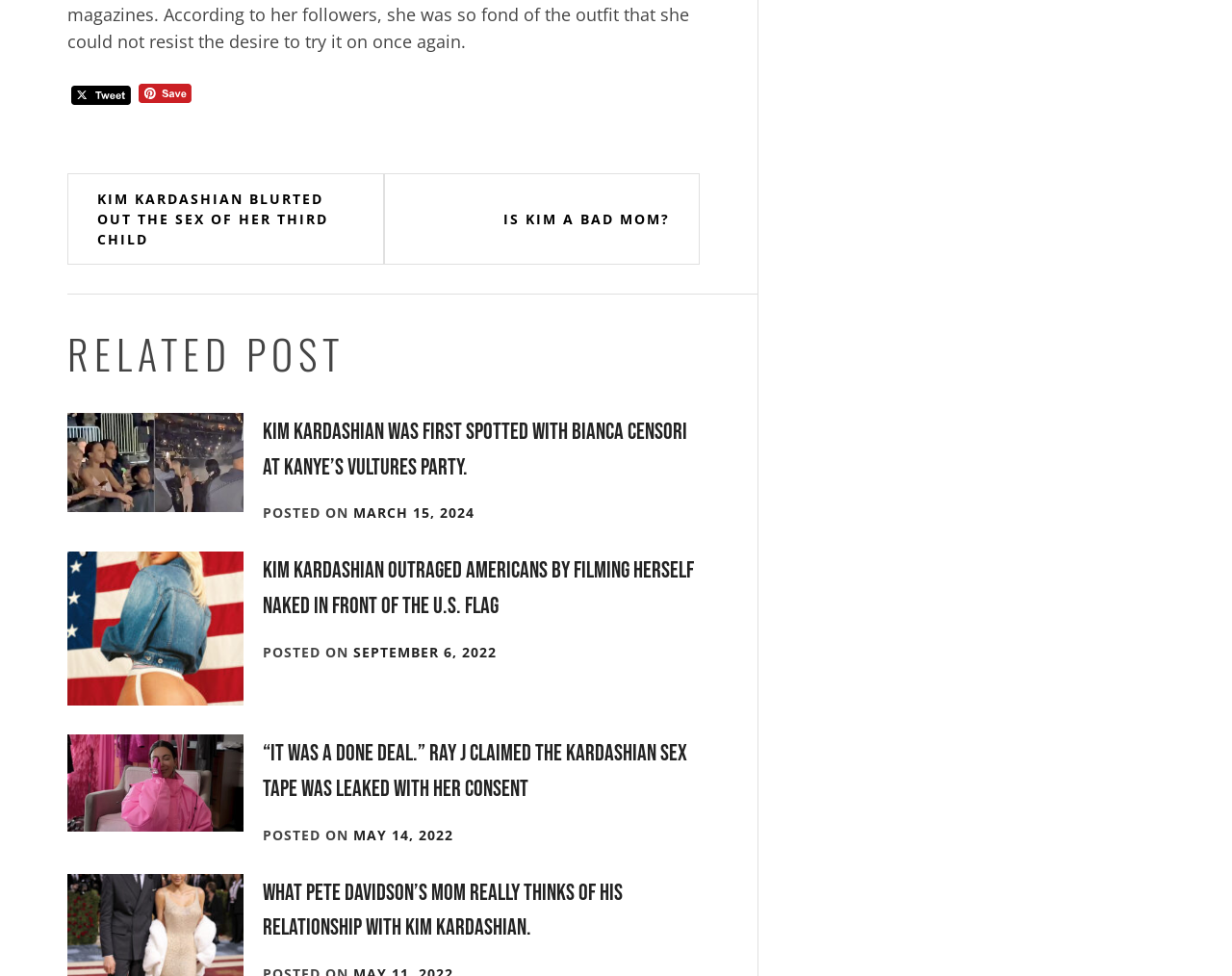What information is provided about each article?
Look at the image and answer the question with a single word or phrase.

Title and date